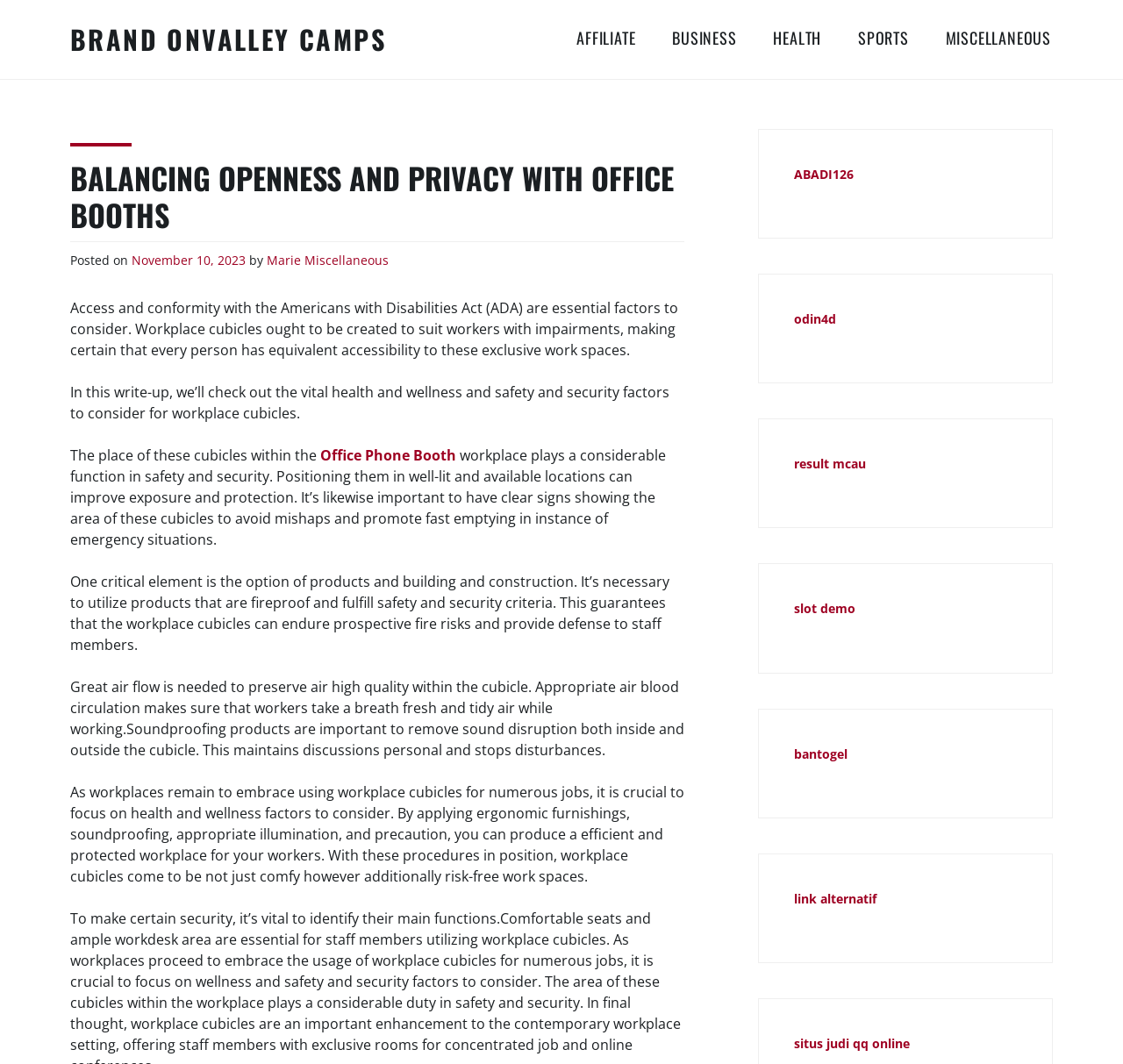What is the importance of proper ventilation in office cubicles?
Answer the question with a single word or phrase derived from the image.

To maintain air quality